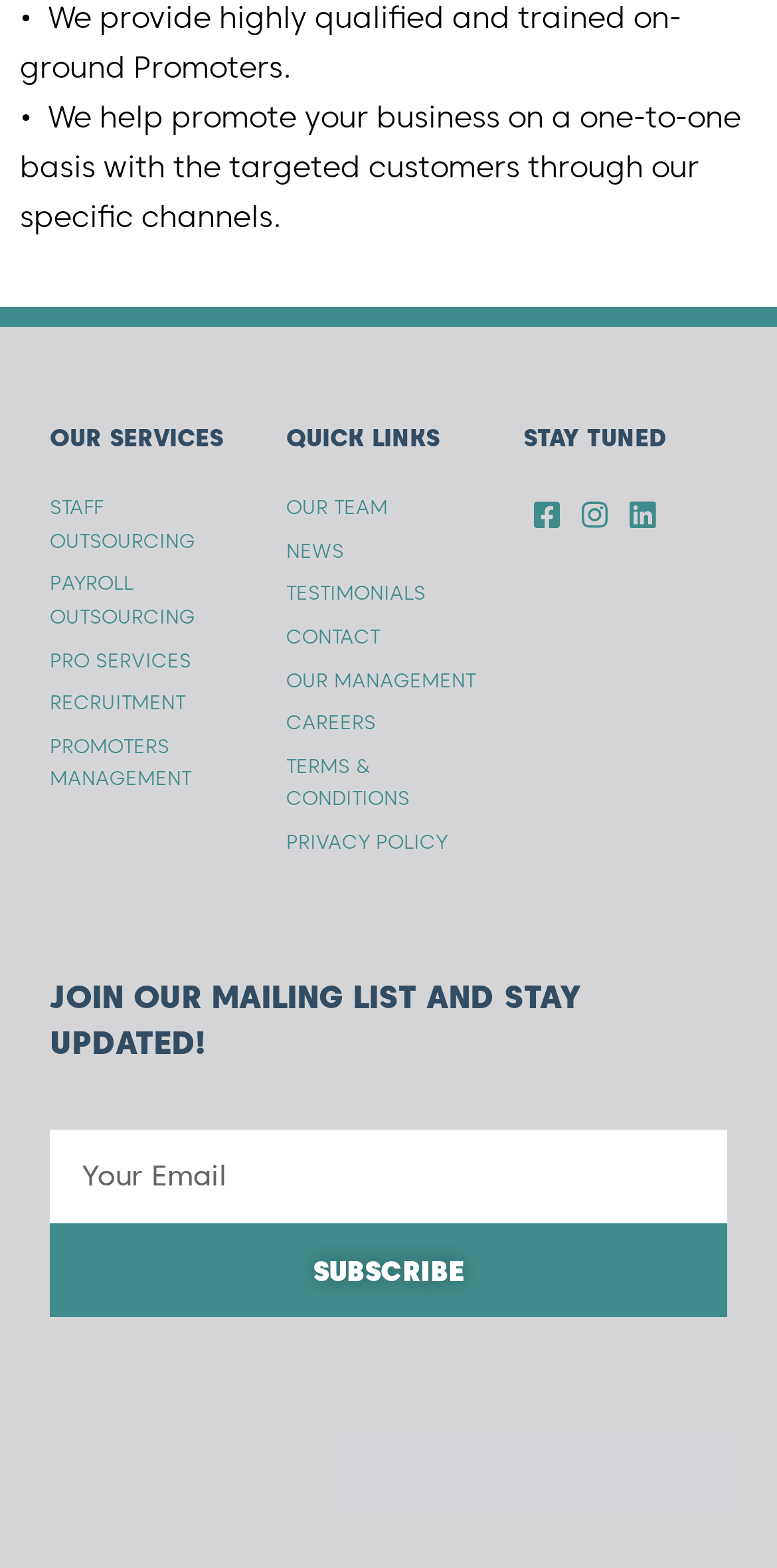Determine the bounding box coordinates for the clickable element required to fulfill the instruction: "Follow on Facebook". Provide the coordinates as four float numbers between 0 and 1, i.e., [left, top, right, bottom].

[0.673, 0.313, 0.735, 0.343]